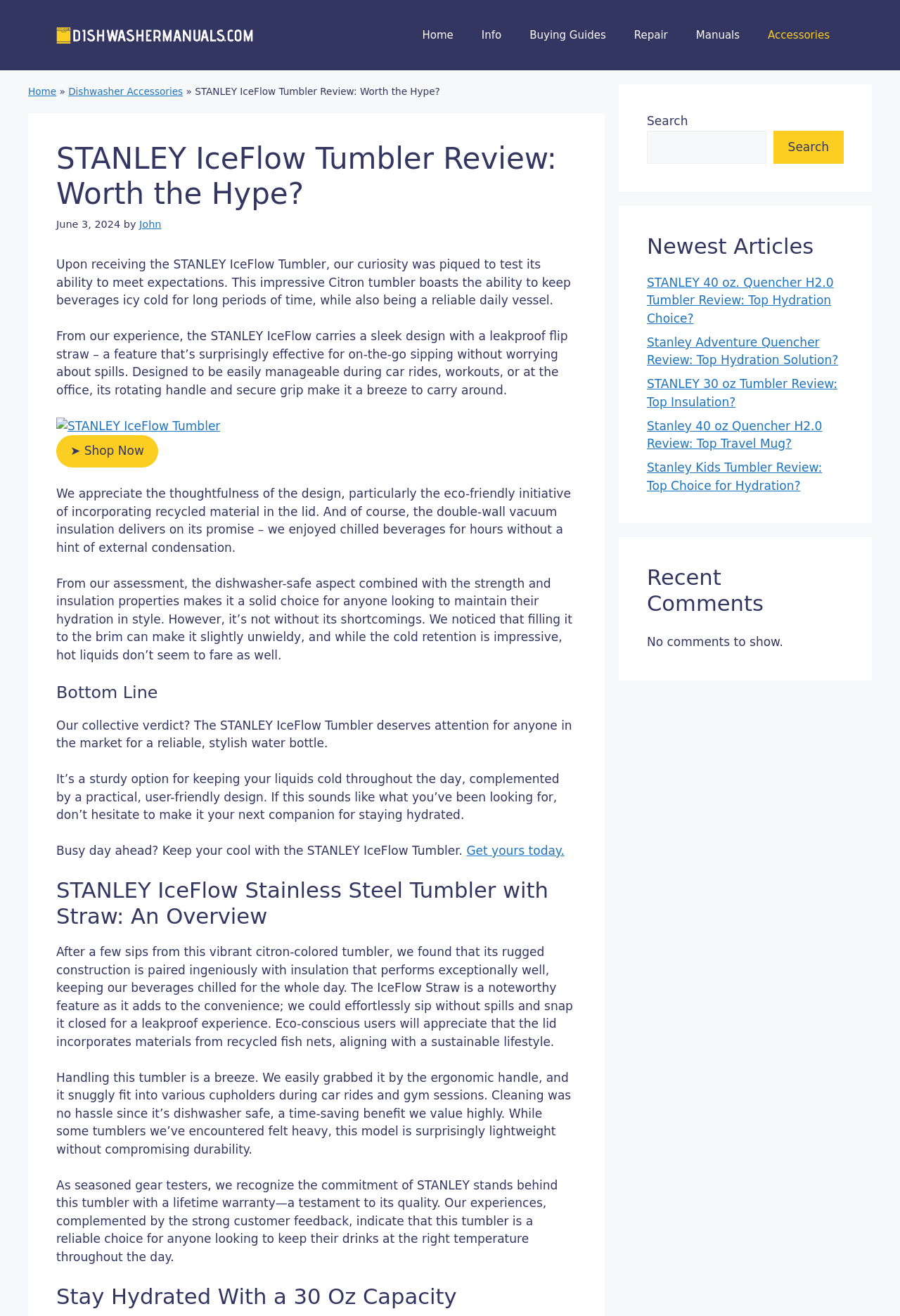Show the bounding box coordinates for the HTML element as described: "Repair".

[0.689, 0.011, 0.758, 0.043]